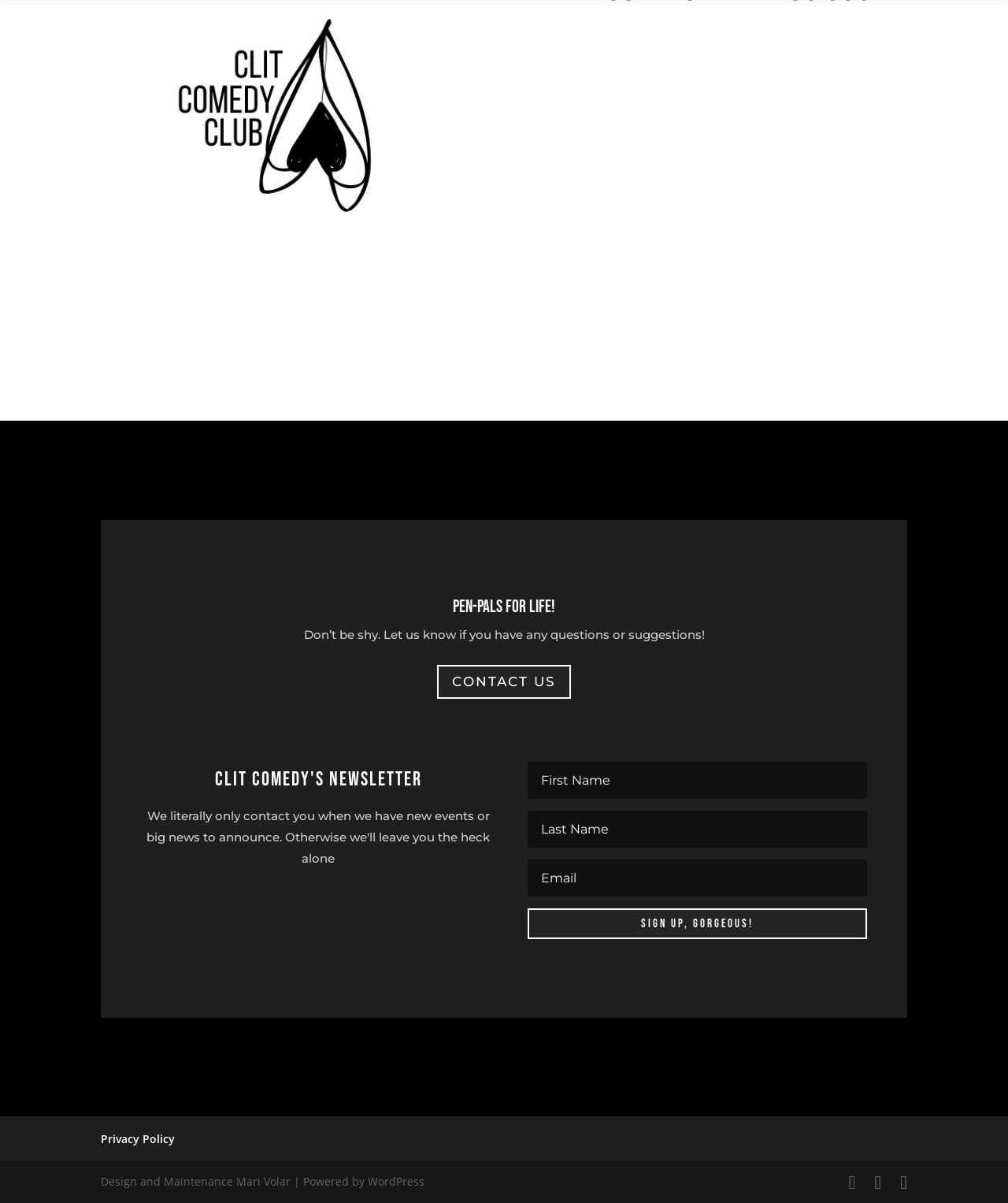How can I contact Clit Comedy Club?
Please provide a comprehensive answer to the question based on the webpage screenshot.

I found the answer by looking for a link element that suggests contact information, and I found the 'CONTACT US' link element with ID 292.